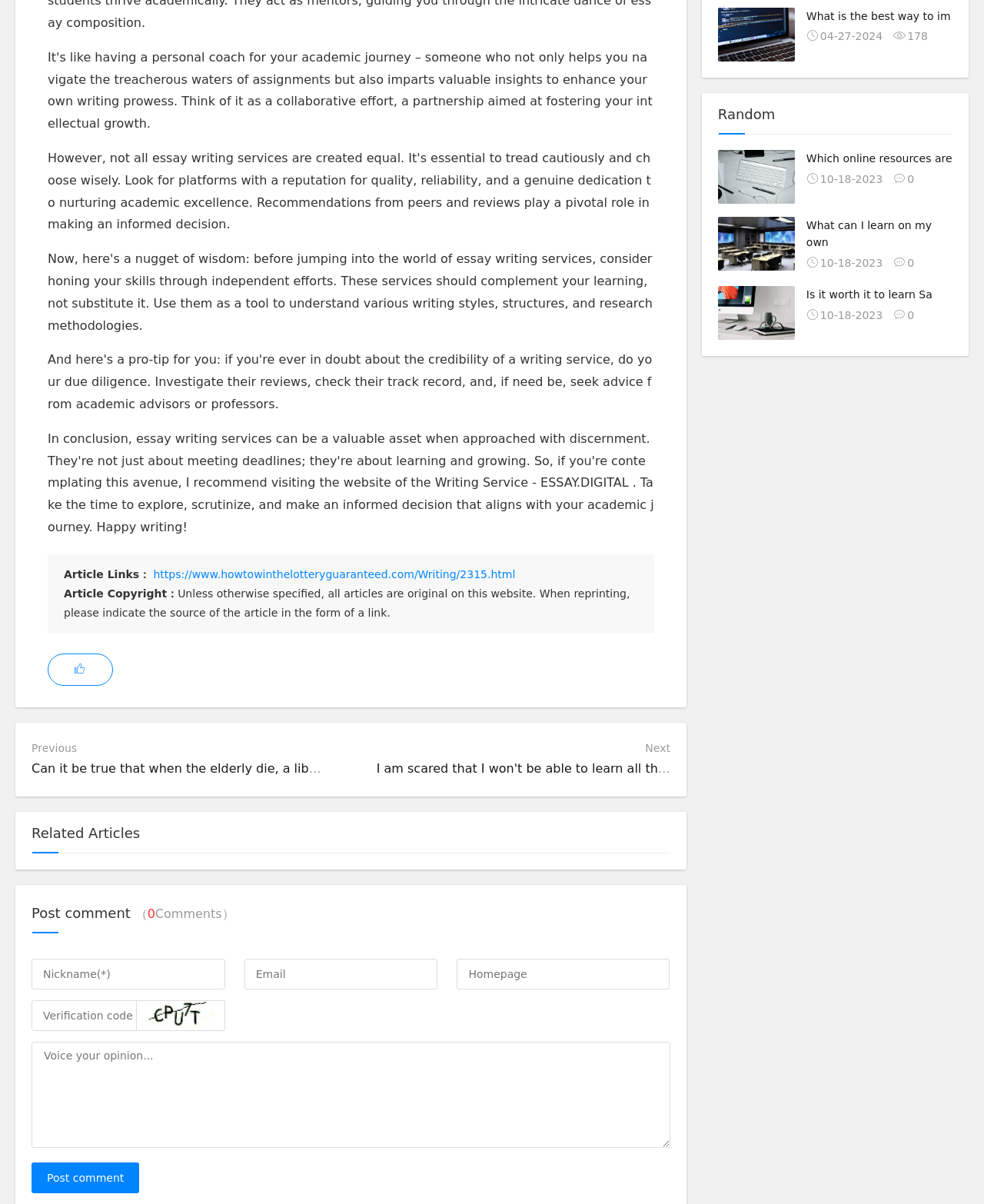Determine the bounding box of the UI component based on this description: "name="txaArticle" placeholder="Voice your opinion..."". The bounding box coordinates should be four float values between 0 and 1, i.e., [left, top, right, bottom].

[0.032, 0.866, 0.681, 0.954]